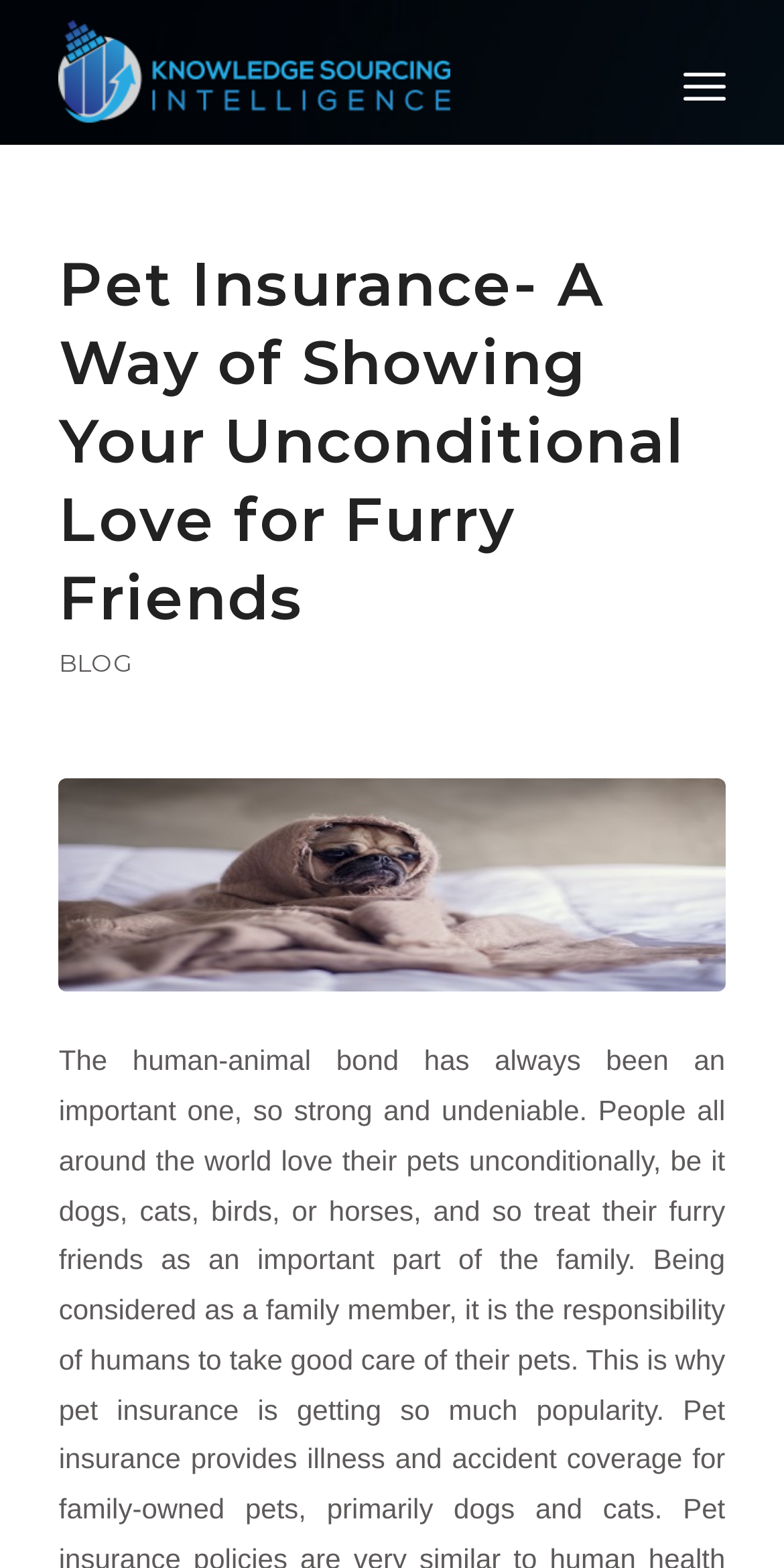What is the purpose of the webpage?
Refer to the screenshot and deliver a thorough answer to the question presented.

Although the main heading is not allowed to be asked, I can infer the purpose of the webpage by analyzing the structure and content of the page, which seems to be related to pet insurance.